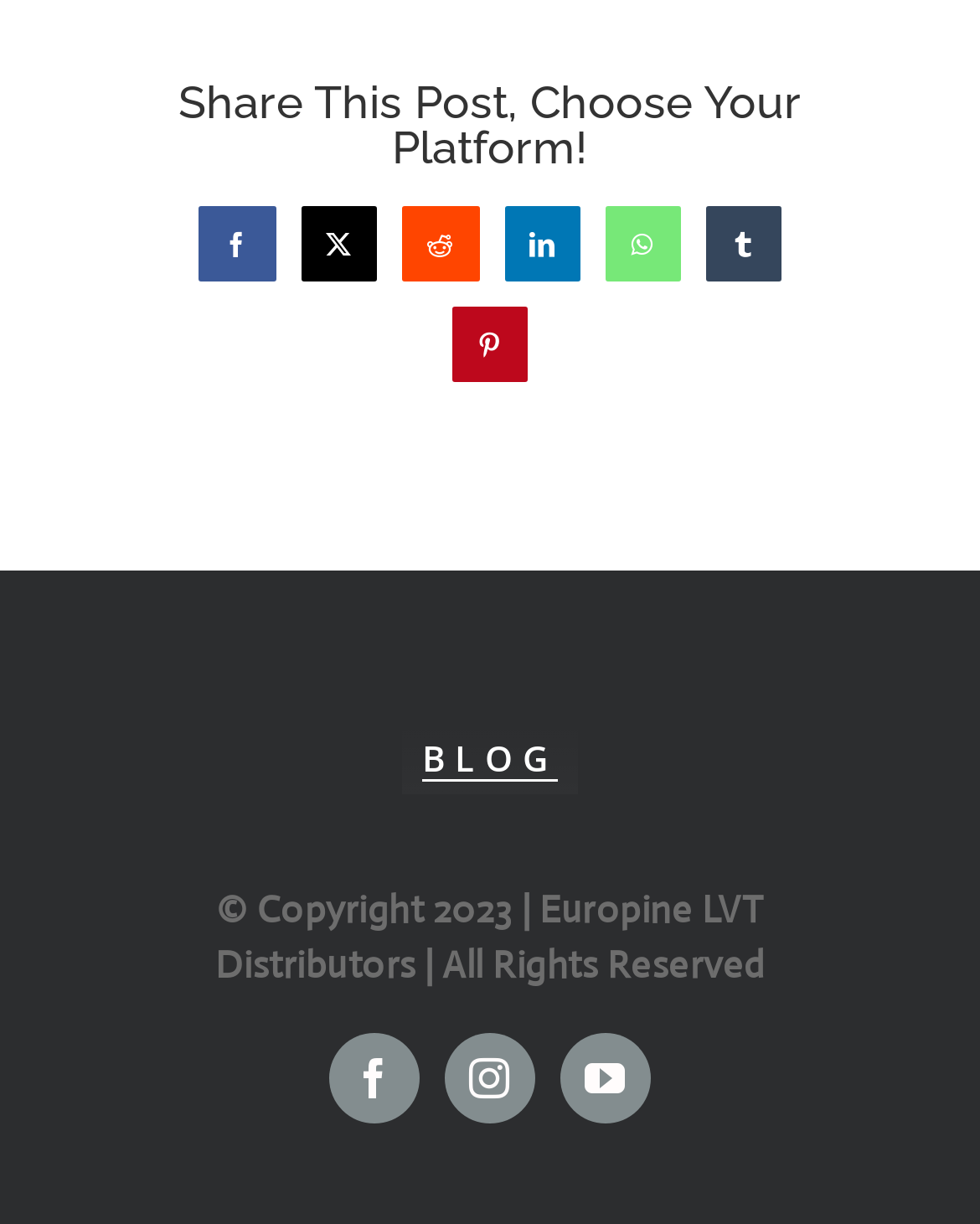Provide the bounding box coordinates of the UI element that matches the description: "WhatsApp".

[0.618, 0.168, 0.694, 0.23]